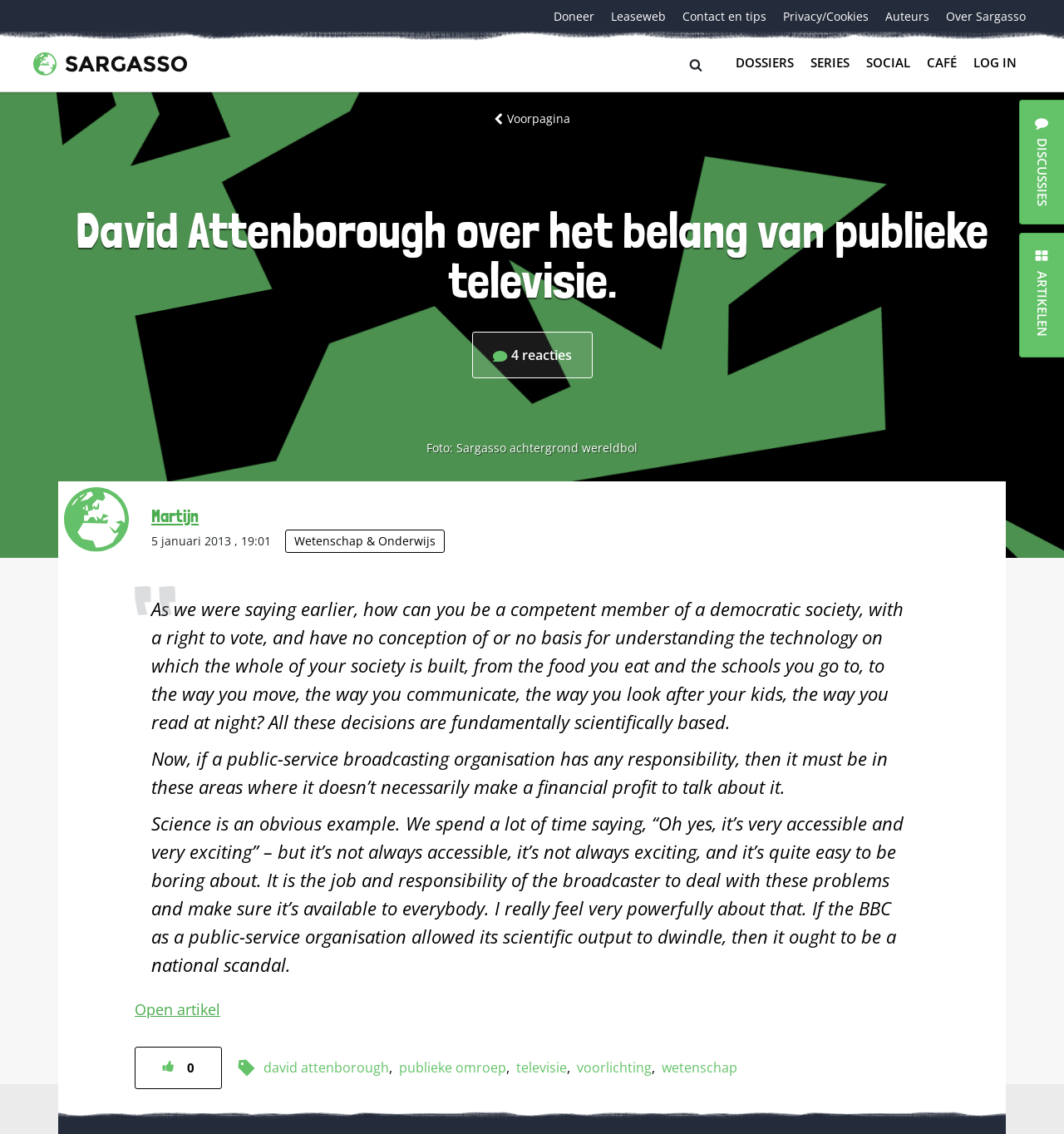Could you please study the image and provide a detailed answer to the question:
Who is the author of the article?

I found the author's name by looking at the link 'Martijn' which is located near the time stamp '5 januari 2013, 19:01' and the category 'Wetenschap & Onderwijs', suggesting that Martijn is the author of the article.